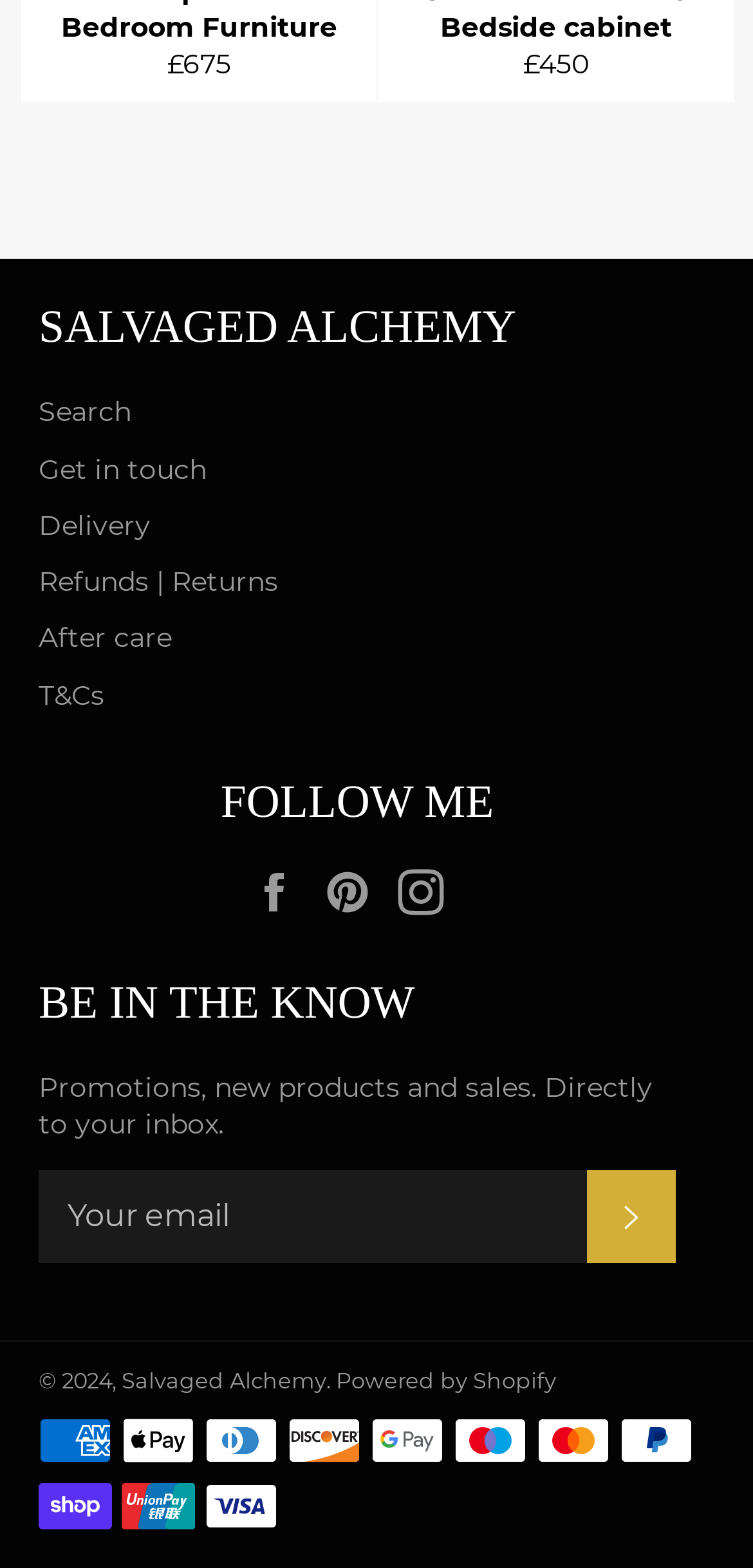Can you determine the bounding box coordinates of the area that needs to be clicked to fulfill the following instruction: "Get in touch with the company"?

[0.051, 0.288, 0.274, 0.31]